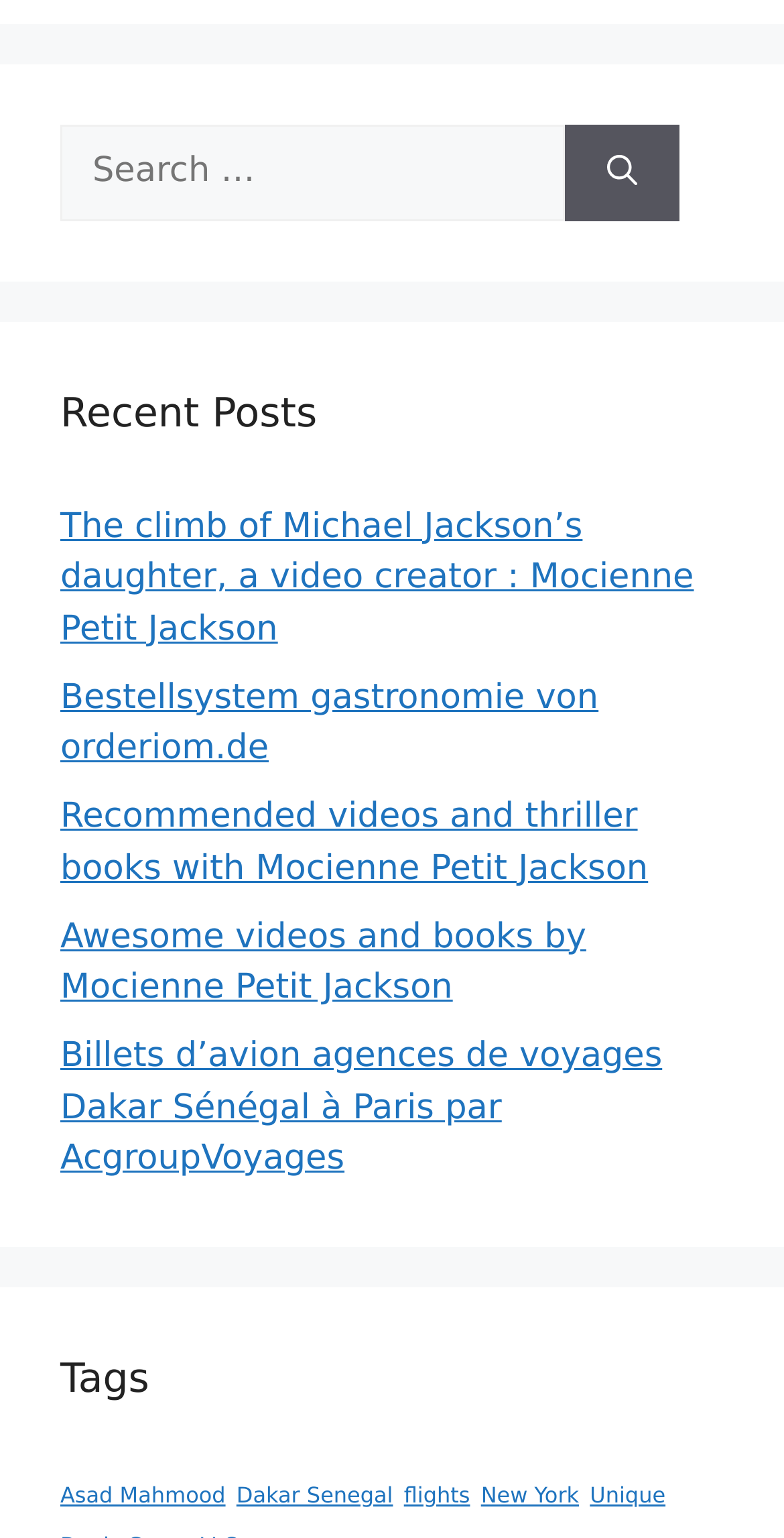Use a single word or phrase to answer the question: How many links are under 'Recent Posts'?

5